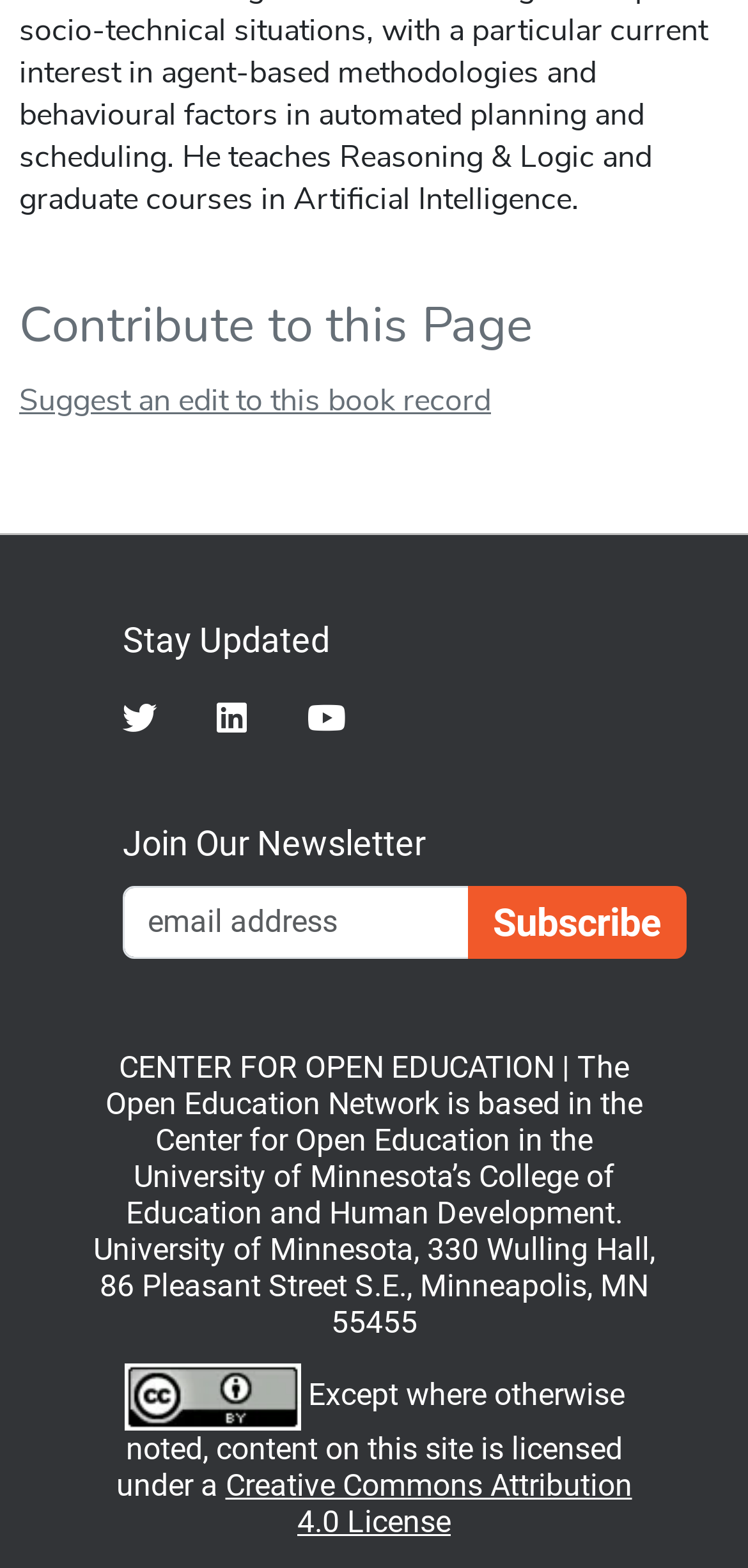What is the license used for the content?
Based on the visual details in the image, please answer the question thoroughly.

The license used for the content can be found in the link element 'Creative Commons Attribution 4.0 License' which is located at the bottom of the webpage, near the 'Attribution License' image and static text element.